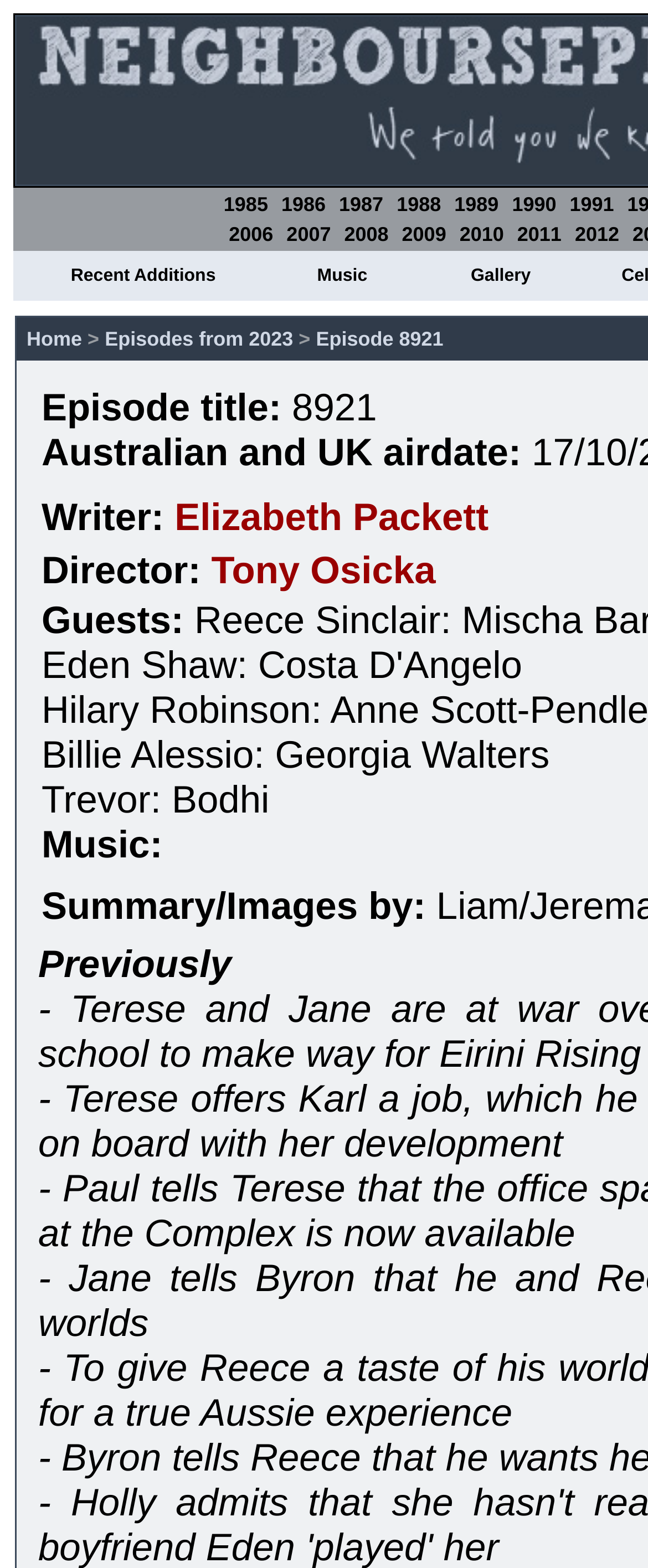Respond with a single word or short phrase to the following question: 
What is the name of the director of the current episode?

Tony Osicka